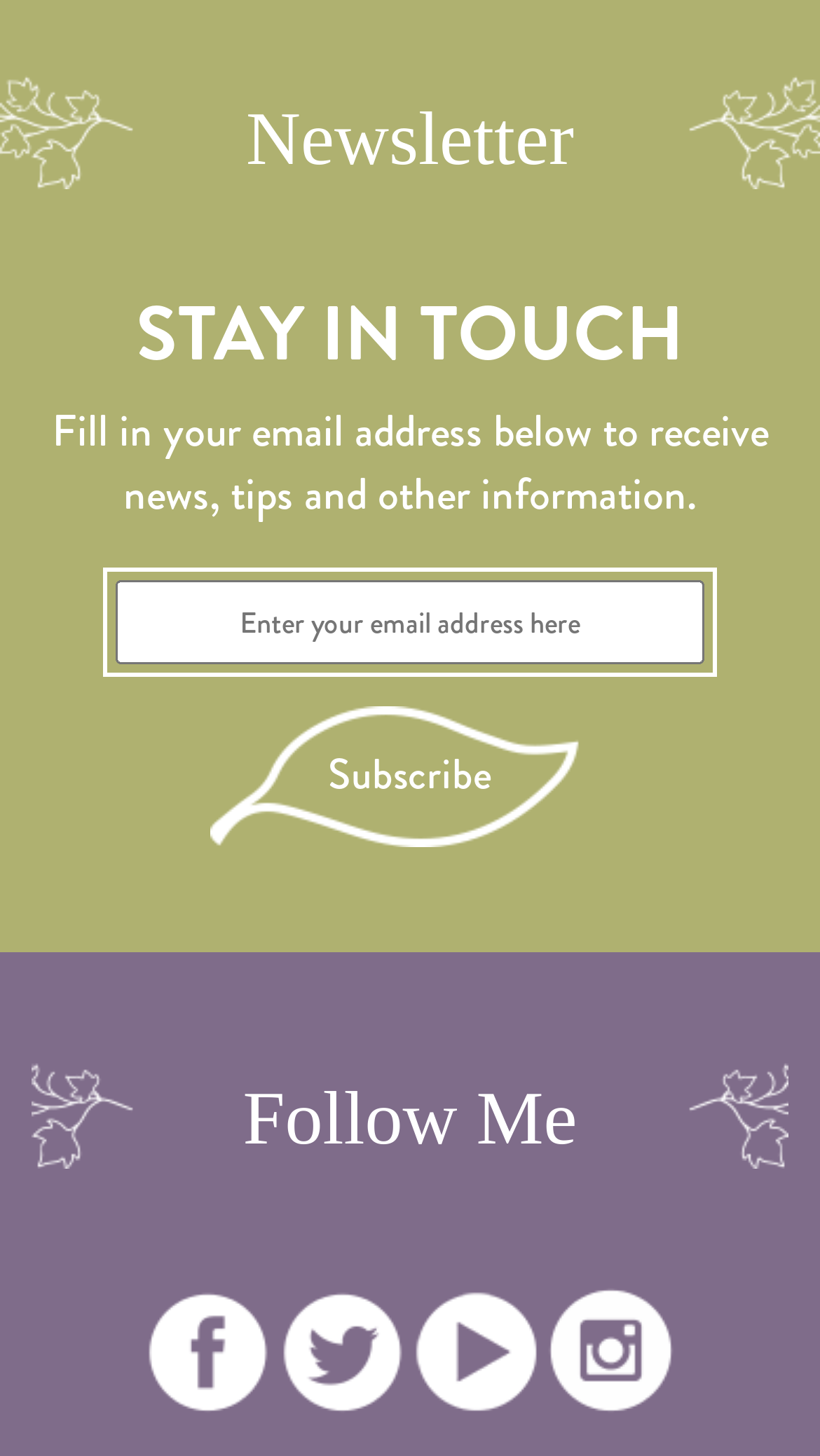Calculate the bounding box coordinates for the UI element based on the following description: "Subscribe". Ensure the coordinates are four float numbers between 0 and 1, i.e., [left, top, right, bottom].

[0.246, 0.476, 0.754, 0.59]